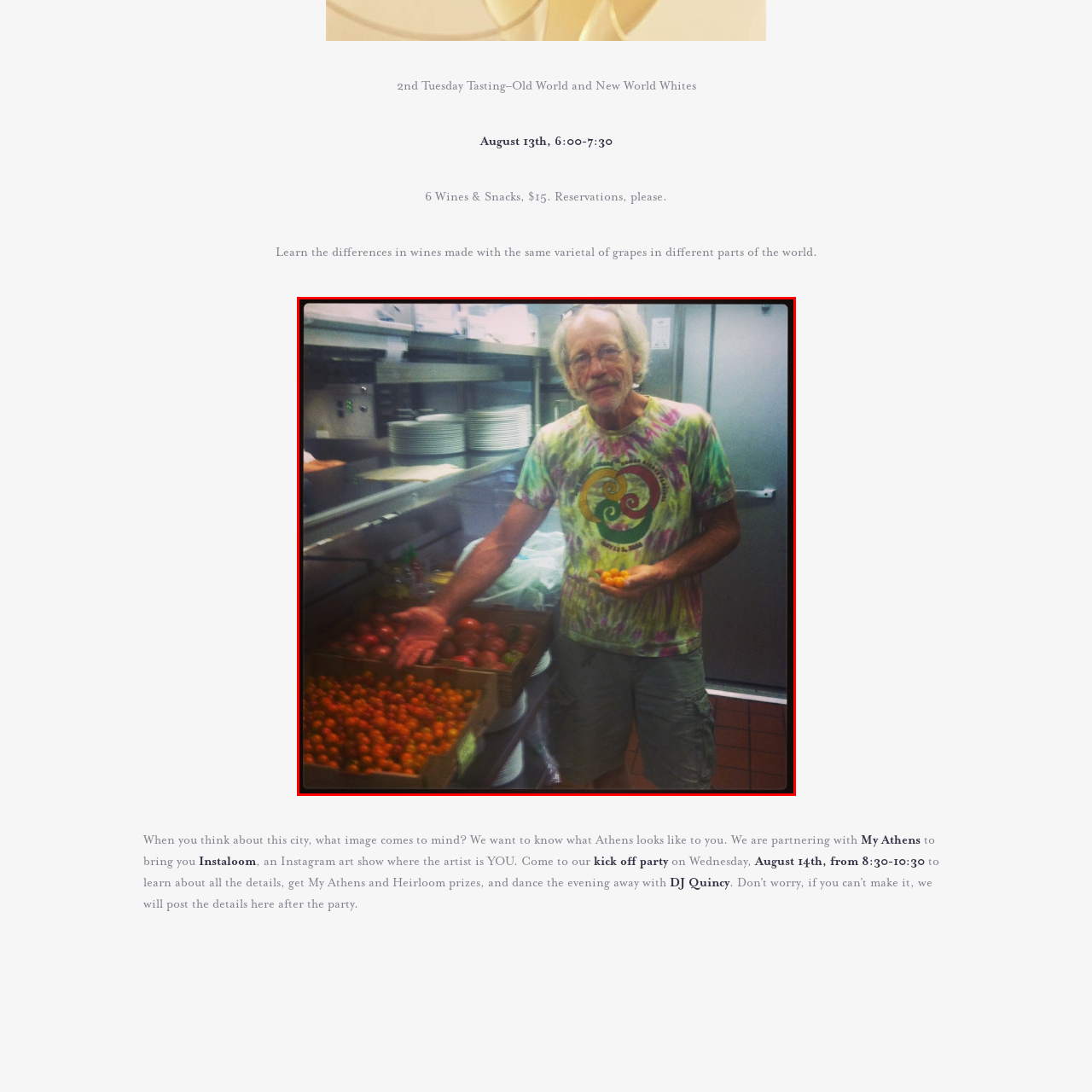Inspect the section within the red border, What type of tomatoes are in the crate? Provide a one-word or one-phrase answer.

Yellow cherry tomatoes